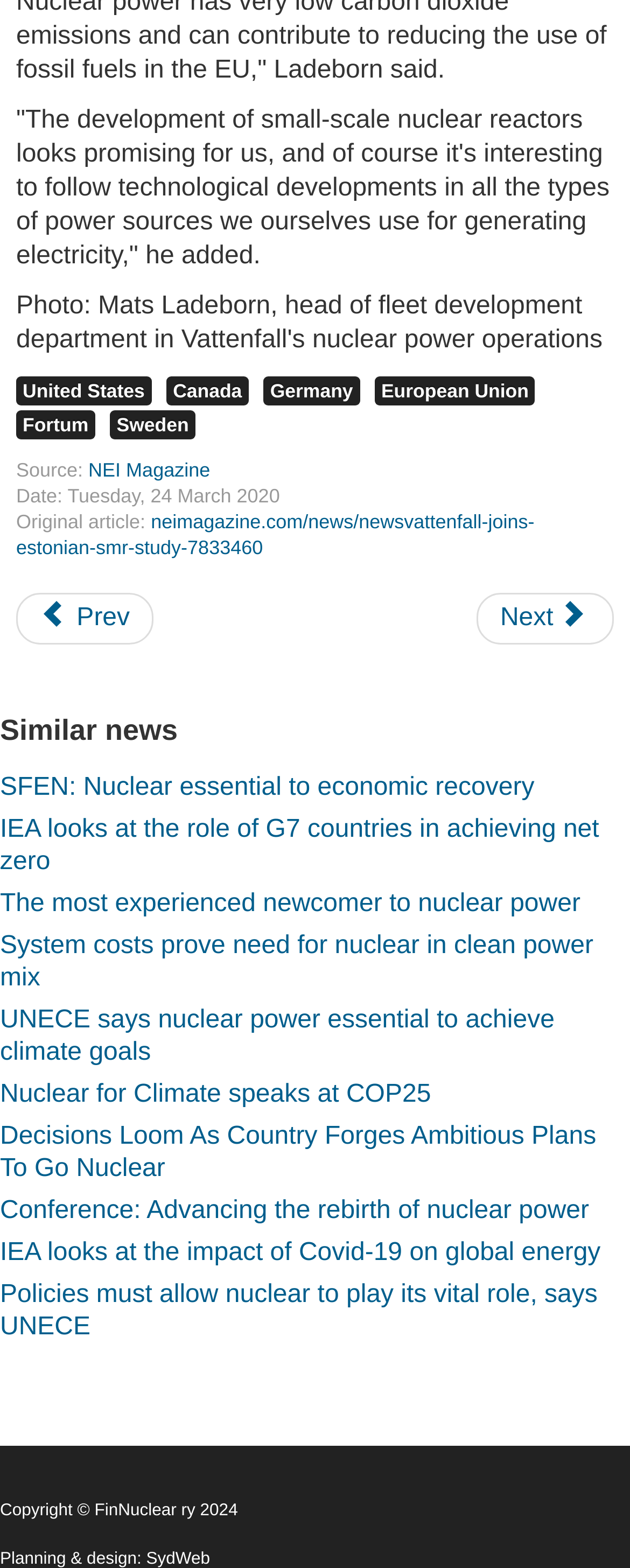Find the bounding box coordinates for the area that should be clicked to accomplish the instruction: "Click on the link to United States".

[0.026, 0.24, 0.24, 0.258]